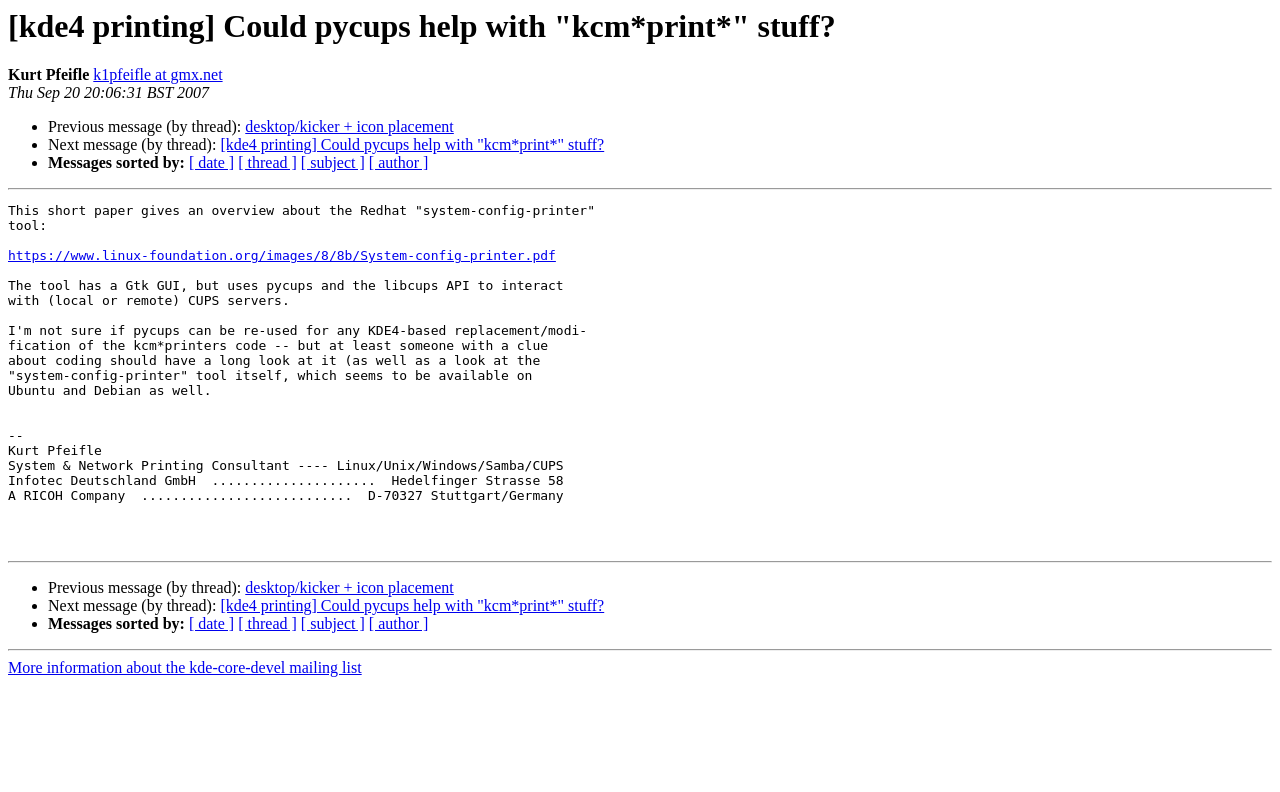What is the format of the document linked in the page?
Can you offer a detailed and complete answer to this question?

The format of the document linked in the page is PDF, which is mentioned in the link 'https://www.linux-foundation.org/images/8/8b/System-config-printer.pdf'.